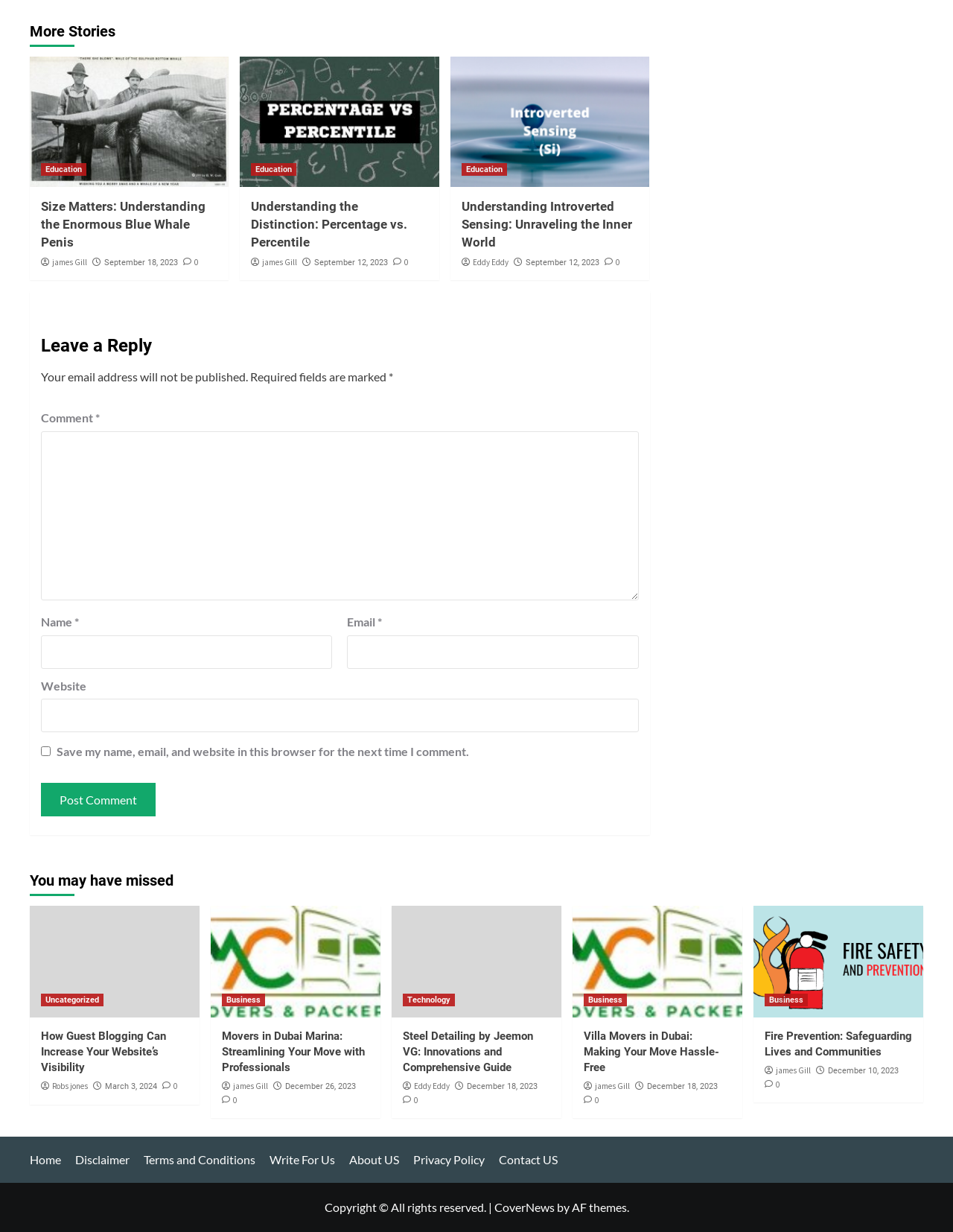What type of content is presented in the 'More Stories' section?
Using the image as a reference, answer the question in detail.

The 'More Stories' section is located at the top of the webpage and contains several article summaries, each with a heading, a brief description, and an image. The summaries are arranged in a grid layout, suggesting that this section is designed to showcase multiple articles at once, allowing users to quickly browse and select the content that interests them.